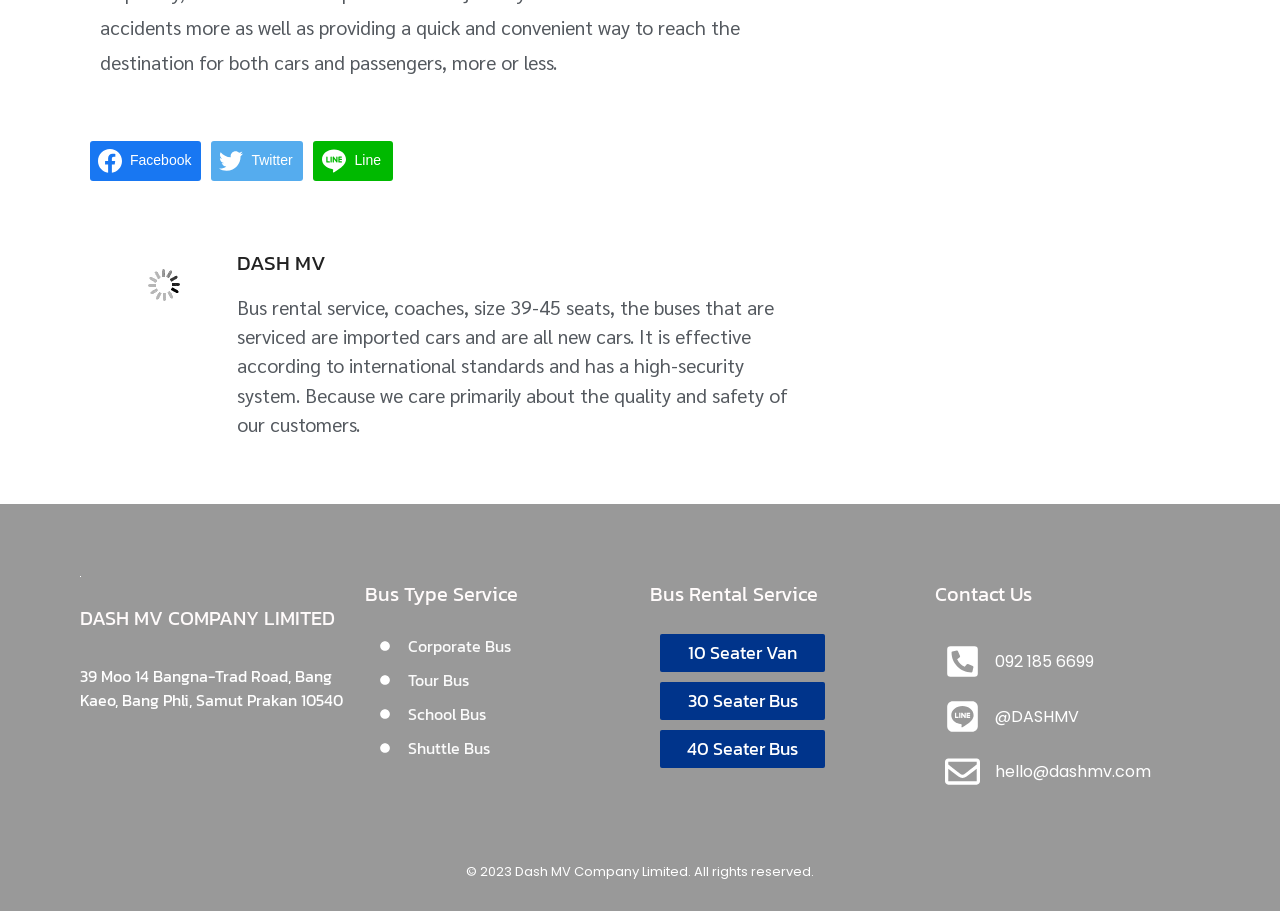Please give a concise answer to this question using a single word or phrase: 
What is the copyright year of DASH MV Company Limited?

2023